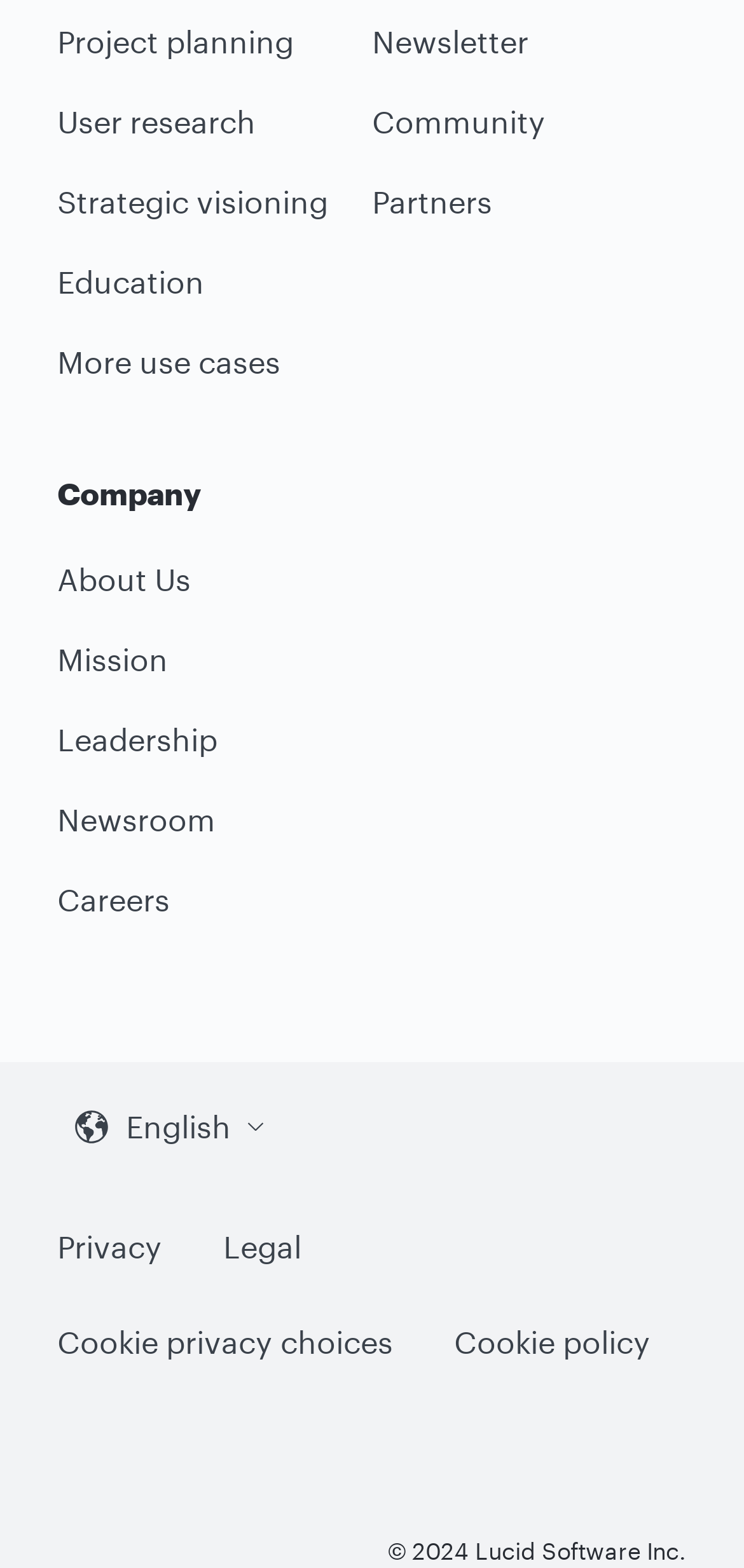Use a single word or phrase to respond to the question:
What is the company name?

Lucid